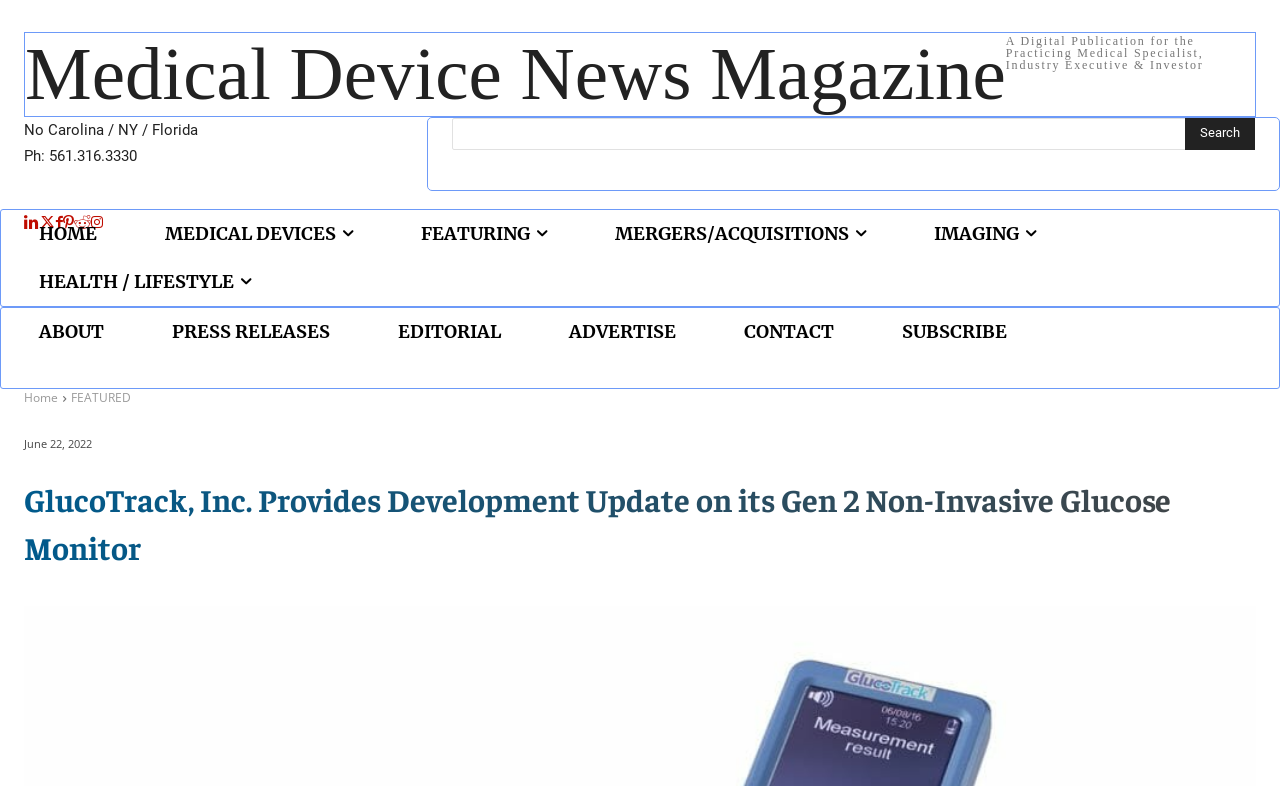Determine the webpage's heading and output its text content.

GlucoTrack, Inc. Provides Development Update on its Gen 2 Non-Invasive Glucose Monitor